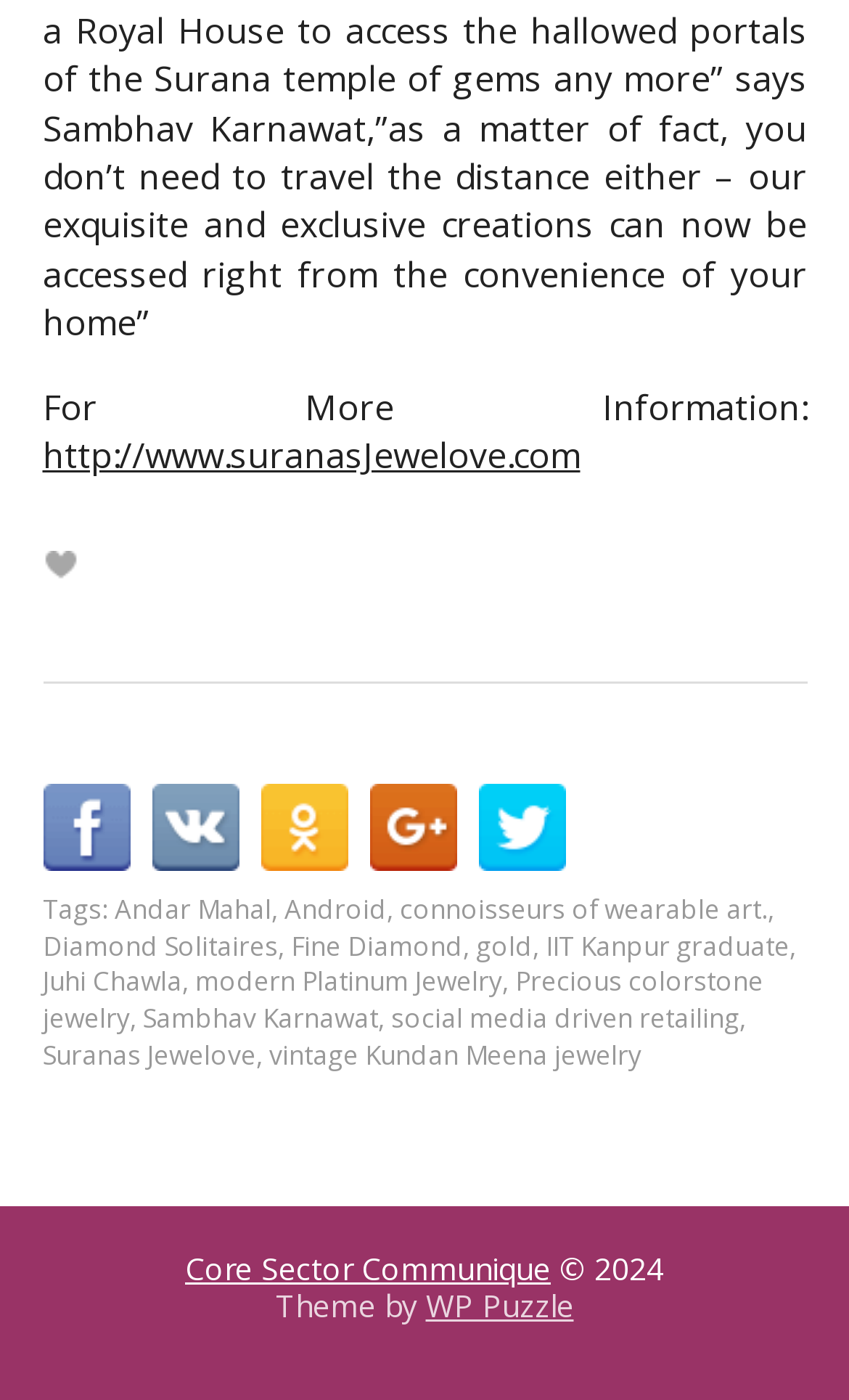Identify the coordinates of the bounding box for the element that must be clicked to accomplish the instruction: "Learn about Andar Mahal".

[0.135, 0.636, 0.319, 0.662]